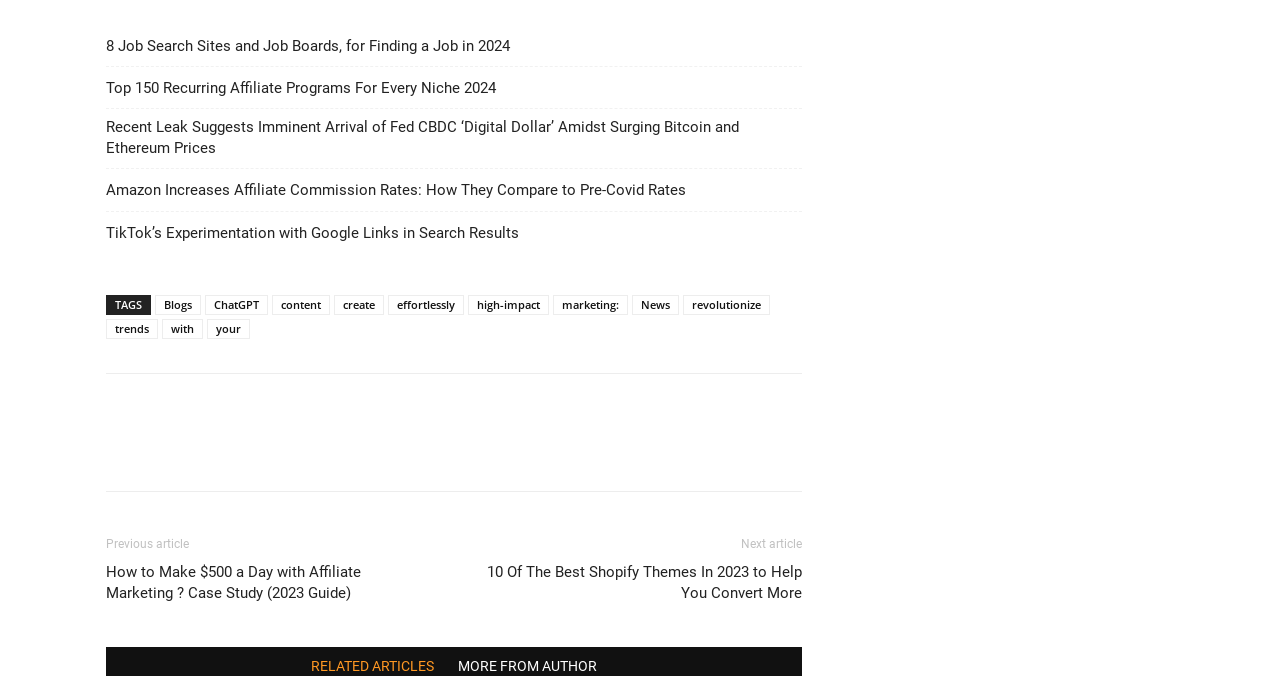Identify the bounding box of the HTML element described as: "MORE FROM AUTHOR".

[0.358, 0.974, 0.466, 0.995]